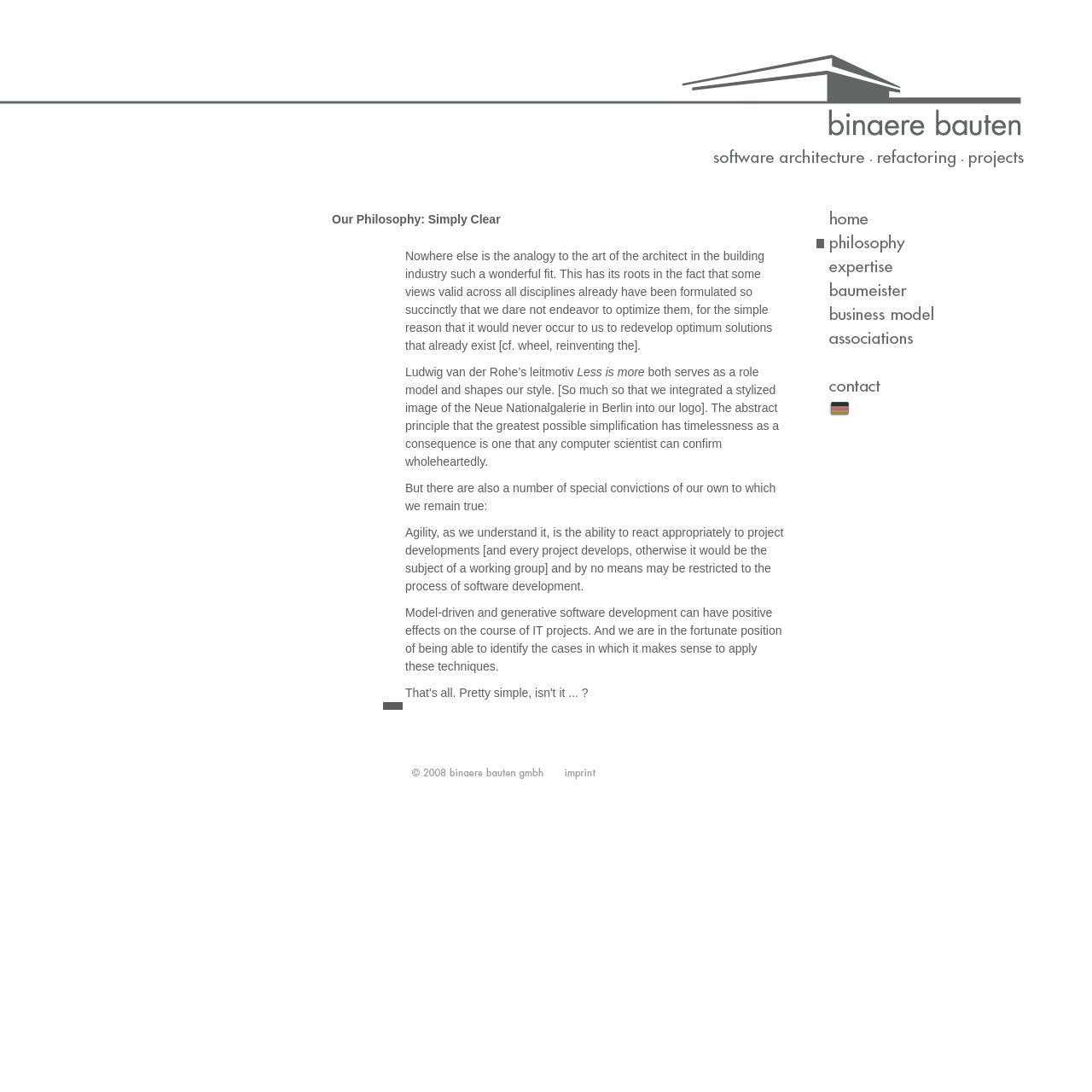Generate a comprehensive description of the webpage content.

This webpage is about the philosophy of "binaere bauten", a company that seems to be involved in software development and IT projects. At the top of the page, there are several links aligned horizontally, likely representing a navigation menu. 

Below the navigation menu, there is a section that introduces the company's philosophy. The title "Our Philosophy: Simply Clear" is centered, followed by a paragraph of text that explains how the company's approach is inspired by the art of architecture and the idea that simplicity is key to timelessness. 

To the right of this paragraph, there is a quote from Ludwig van der Rohe, "Less is more", which is a central theme in the company's philosophy. The quote is accompanied by a stylized image of the Neue Nationalgalerie in Berlin, which is also integrated into the company's logo.

The page then lists several core convictions of the company, including the importance of agility, model-driven and generative software development, and the ability to identify when these techniques are applicable. These convictions are presented in a series of paragraphs, each with a clear and concise message.

At the bottom of the page, there is another link, which may be a call-to-action or a link to further information. Overall, the webpage presents a clear and concise overview of the company's philosophy and values.